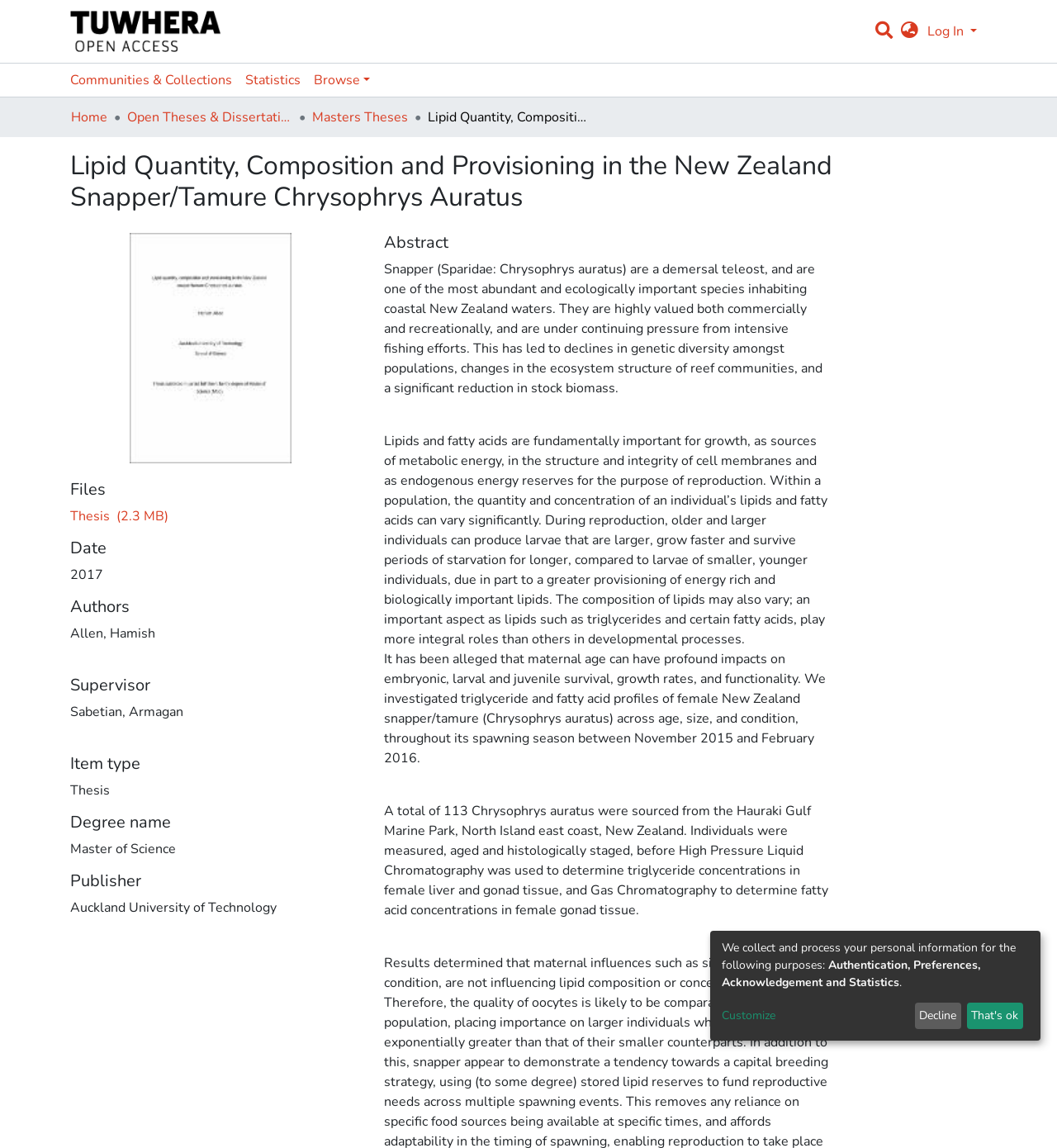Answer the question with a brief word or phrase:
What is the purpose of the search box?

To search